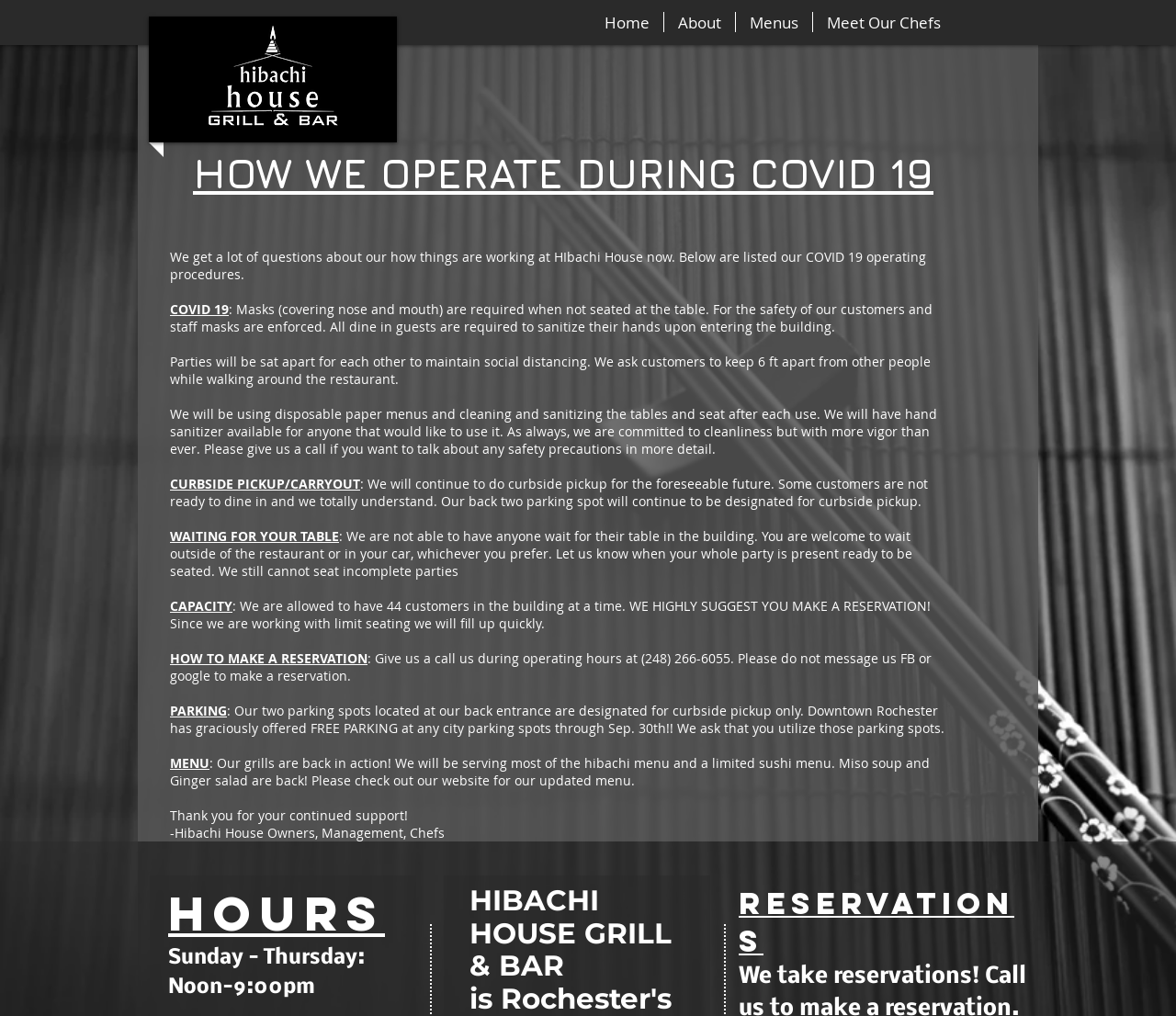Create a detailed summary of all the visual and textual information on the webpage.

This webpage is about Hibachi House, a restaurant, and its operations during the COVID-19 pandemic. At the top of the page, there is a big logo of Hibachi House, followed by a navigation menu with links to "Home", "About", "Menus", and "Meet Our Chefs". 

Below the navigation menu, there is a main section that takes up most of the page. It starts with a heading "HOW WE OPERATE DURING COVID 19" and then explains the restaurant's COVID-19 operating procedures. The text is divided into several sections, each with a bold heading, including "Masks", "Parties", "Curbside Pickup/Carryout", "Waiting for Your Table", "Capacity", "How to Make a Reservation", "Parking", "Menu", and "Thank you for your continued support". 

Each section provides detailed information about the restaurant's policies and procedures during the pandemic, such as the requirement of masks, social distancing measures, and changes to their menu and reservation system. 

At the bottom of the page, there are two more sections: "Hours" and "Reservations". The "Hours" section lists the restaurant's operating hours, and the "Reservations" section provides information on how to make a reservation.